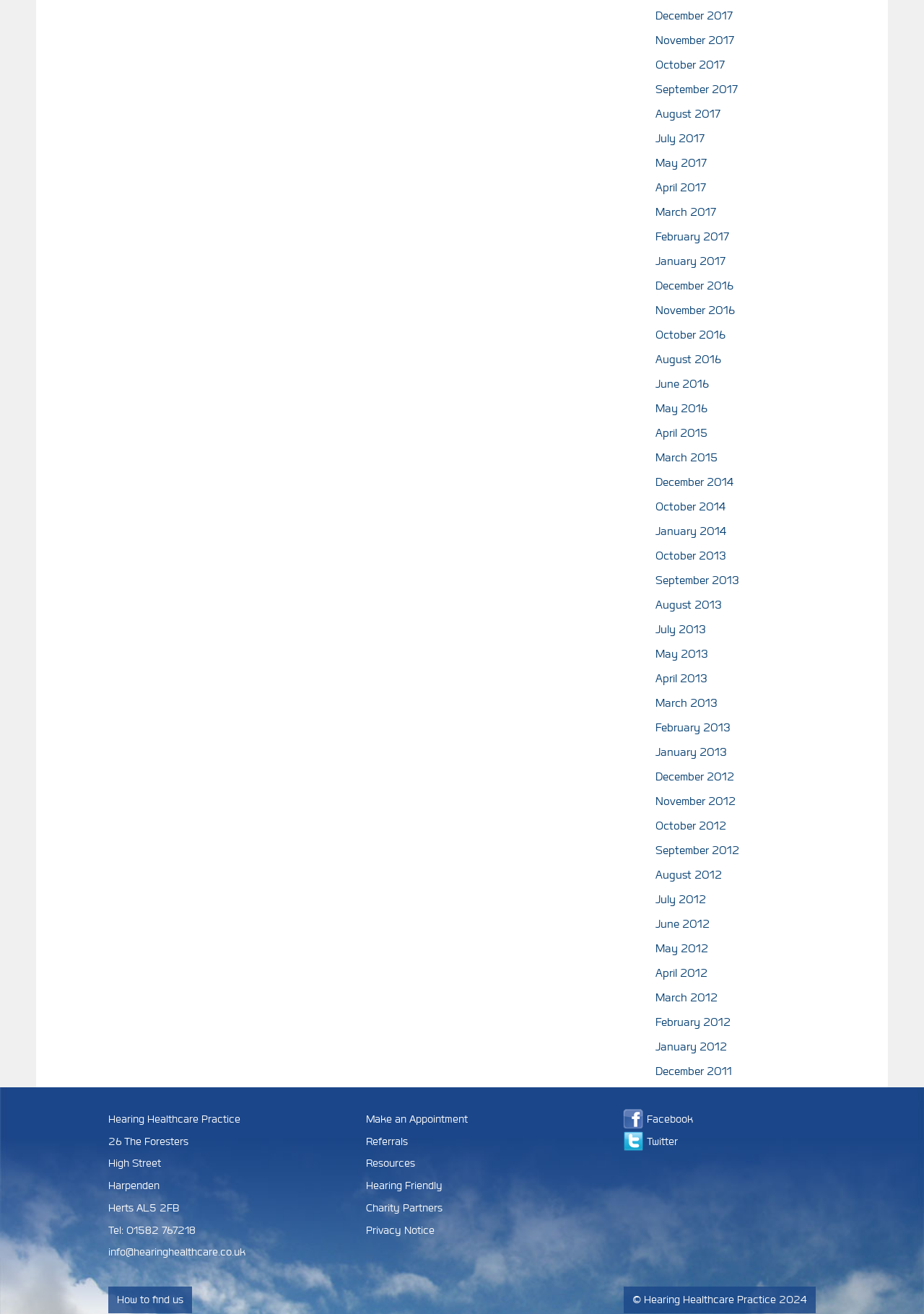Given the element description "How to find us", identify the bounding box of the corresponding UI element.

[0.117, 0.979, 0.208, 0.999]